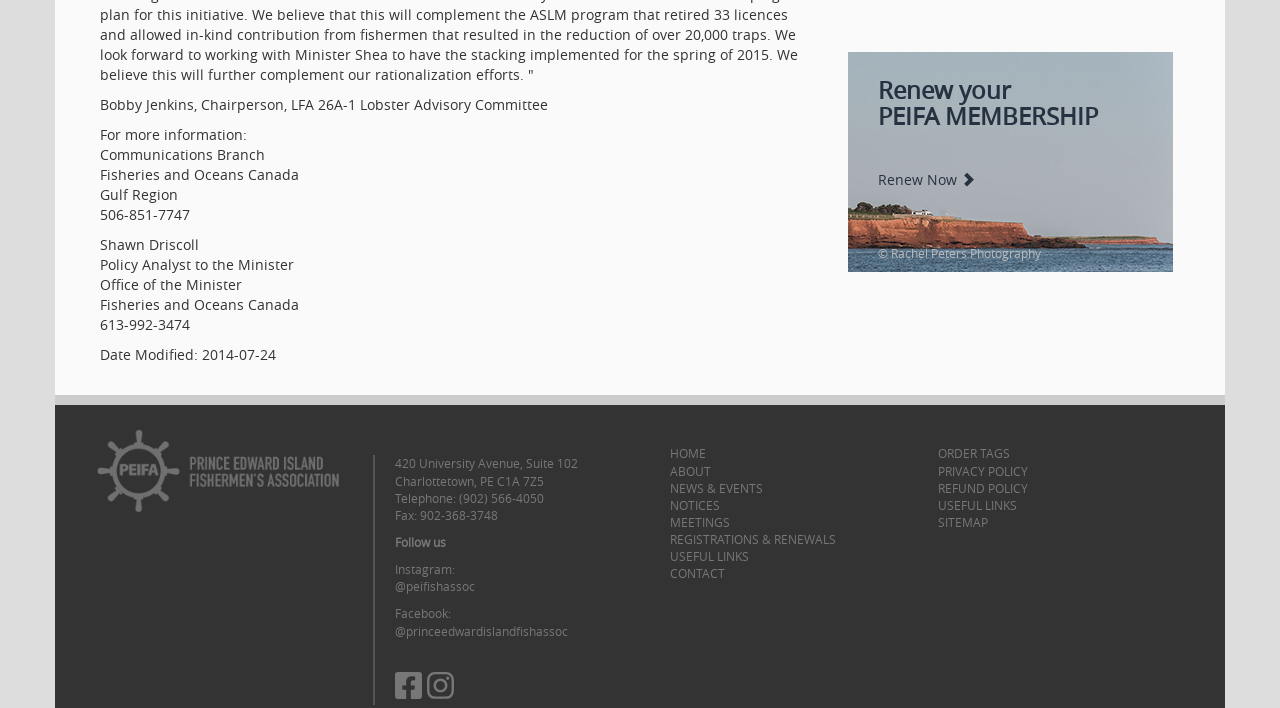Provide a one-word or short-phrase answer to the question:
Who is the Chairperson of LFA 26A-1 Lobster Advisory Committee?

Bobby Jenkins